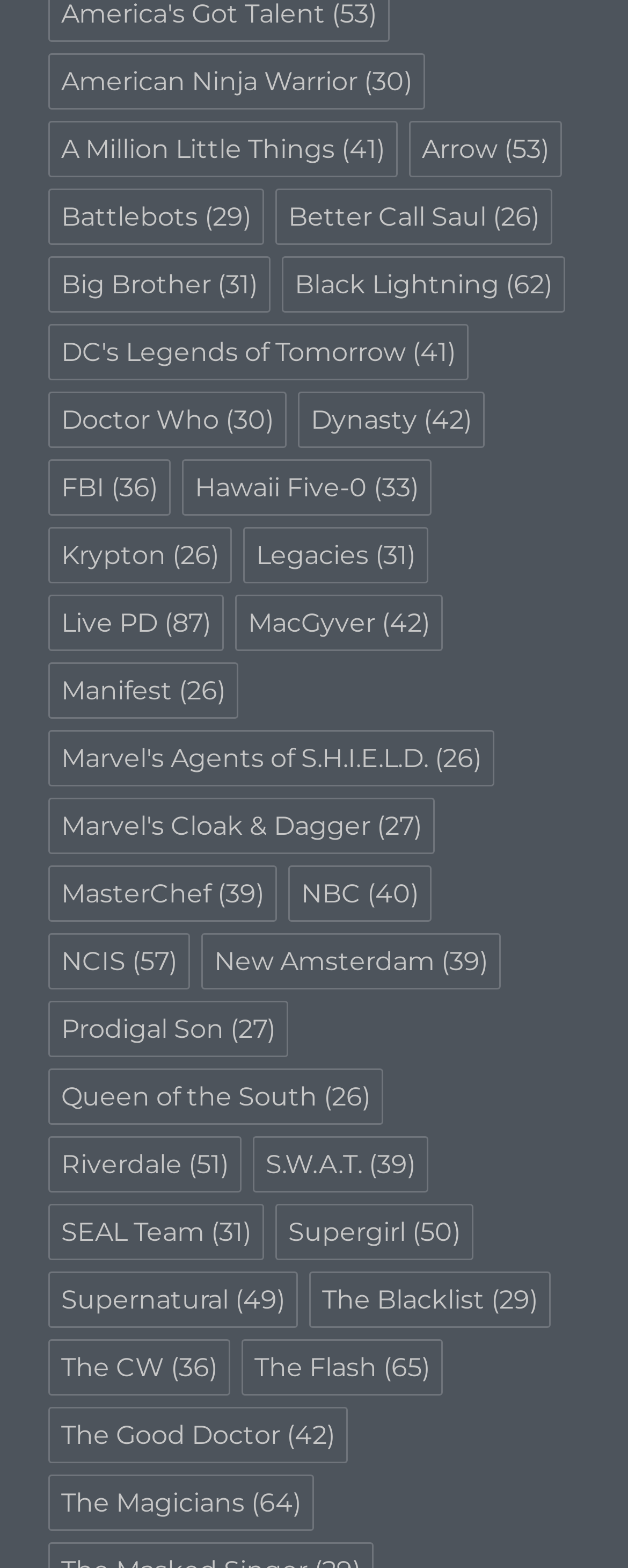Find the bounding box coordinates for the area that should be clicked to accomplish the instruction: "Check out The Flash".

[0.385, 0.854, 0.705, 0.89]